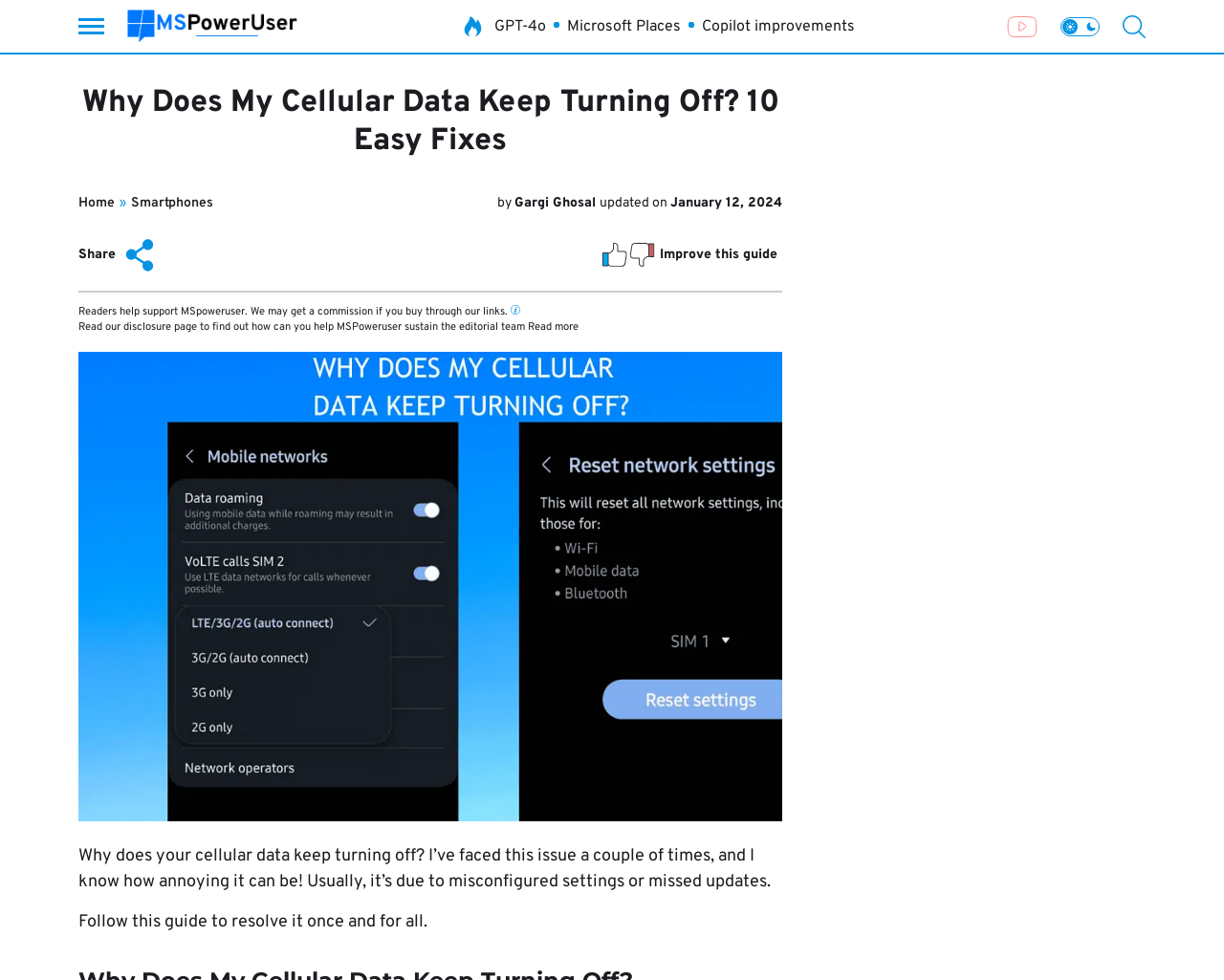What is the purpose of the tooltip icon?
Please provide a comprehensive answer based on the visual information in the image.

The tooltip icon is likely used to provide additional information or clarification about the text preceding it, which mentions that the website may get a commission if the user buys through their links.